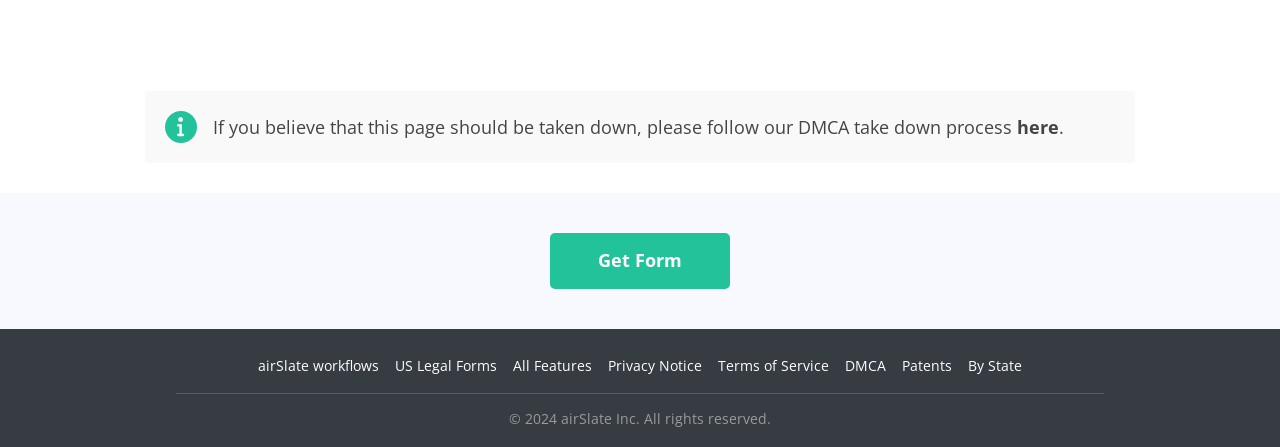Identify the bounding box of the UI element described as follows: "July 2020". Provide the coordinates as four float numbers in the range of 0 to 1 [left, top, right, bottom].

None